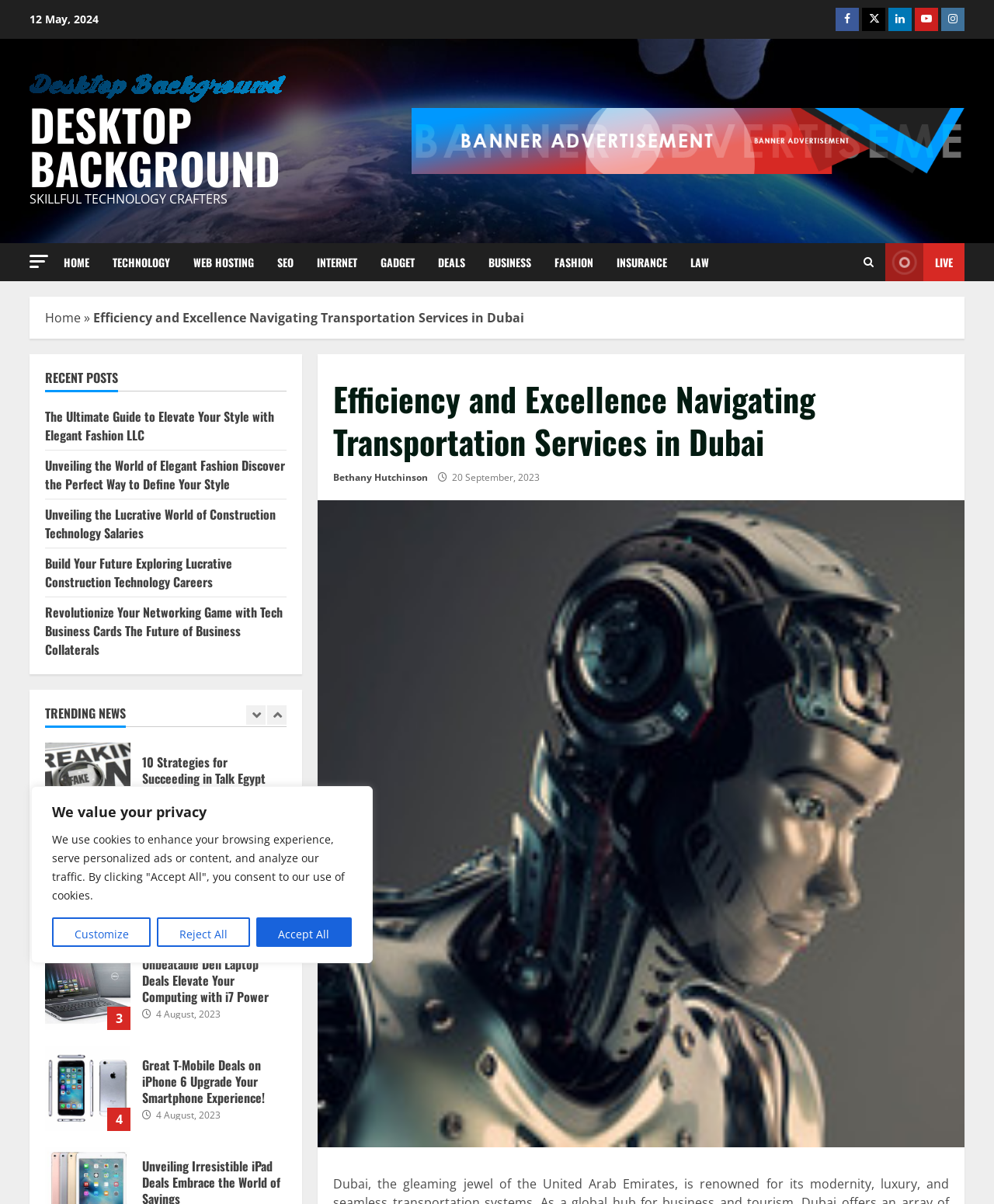Bounding box coordinates should be in the format (top-left x, top-left y, bottom-right x, bottom-right y) and all values should be floating point numbers between 0 and 1. Determine the bounding box coordinate for the UI element described as: parent_node: DESKTOP BACKGROUND

[0.03, 0.065, 0.288, 0.079]